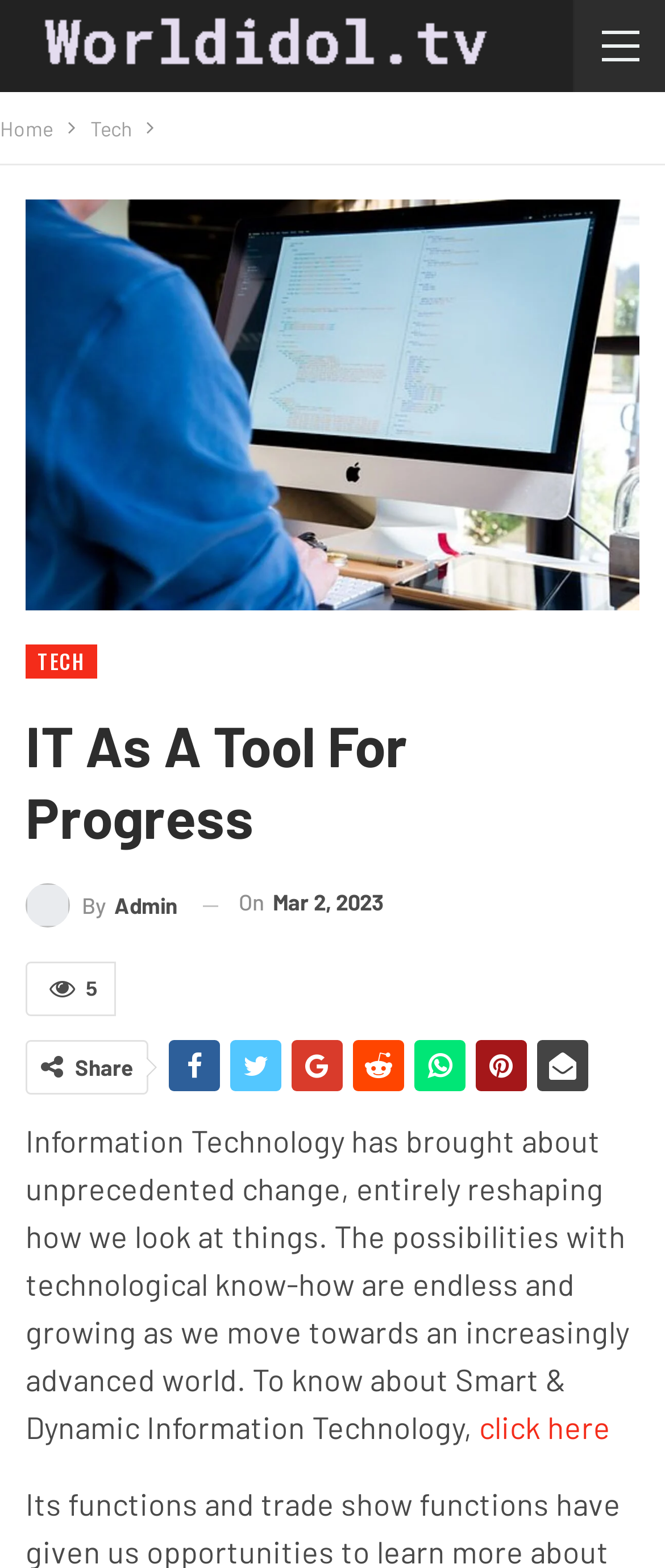For the element described, predict the bounding box coordinates as (top-left x, top-left y, bottom-right x, bottom-right y). All values should be between 0 and 1. Element description: Tech

[0.136, 0.07, 0.197, 0.094]